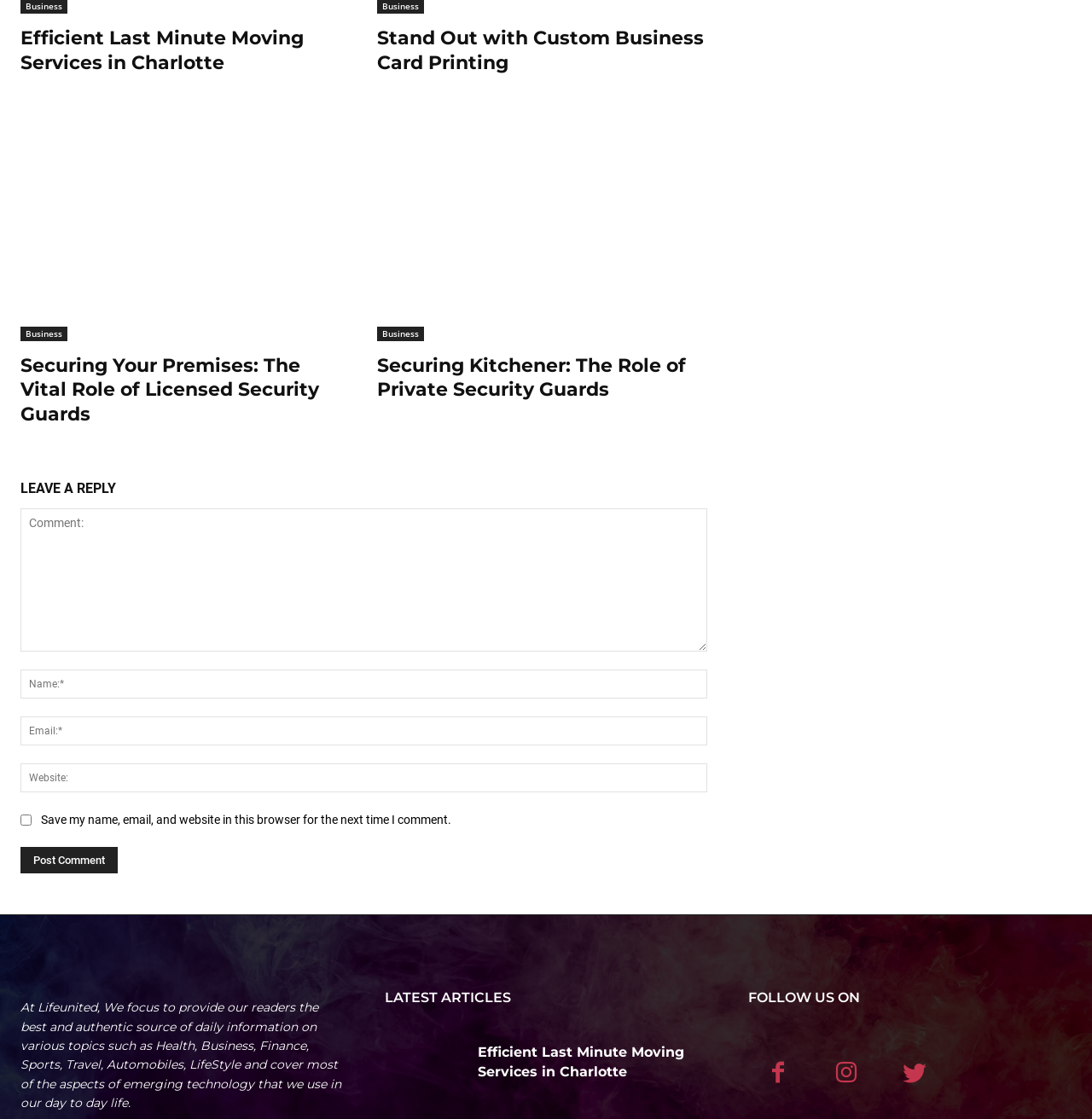Please examine the image and answer the question with a detailed explanation:
What is the name of the website?

The static text at the bottom of the page mentions 'At Lifeunited, We focus to provide our readers...', indicating that the name of the website is Lifeunited.